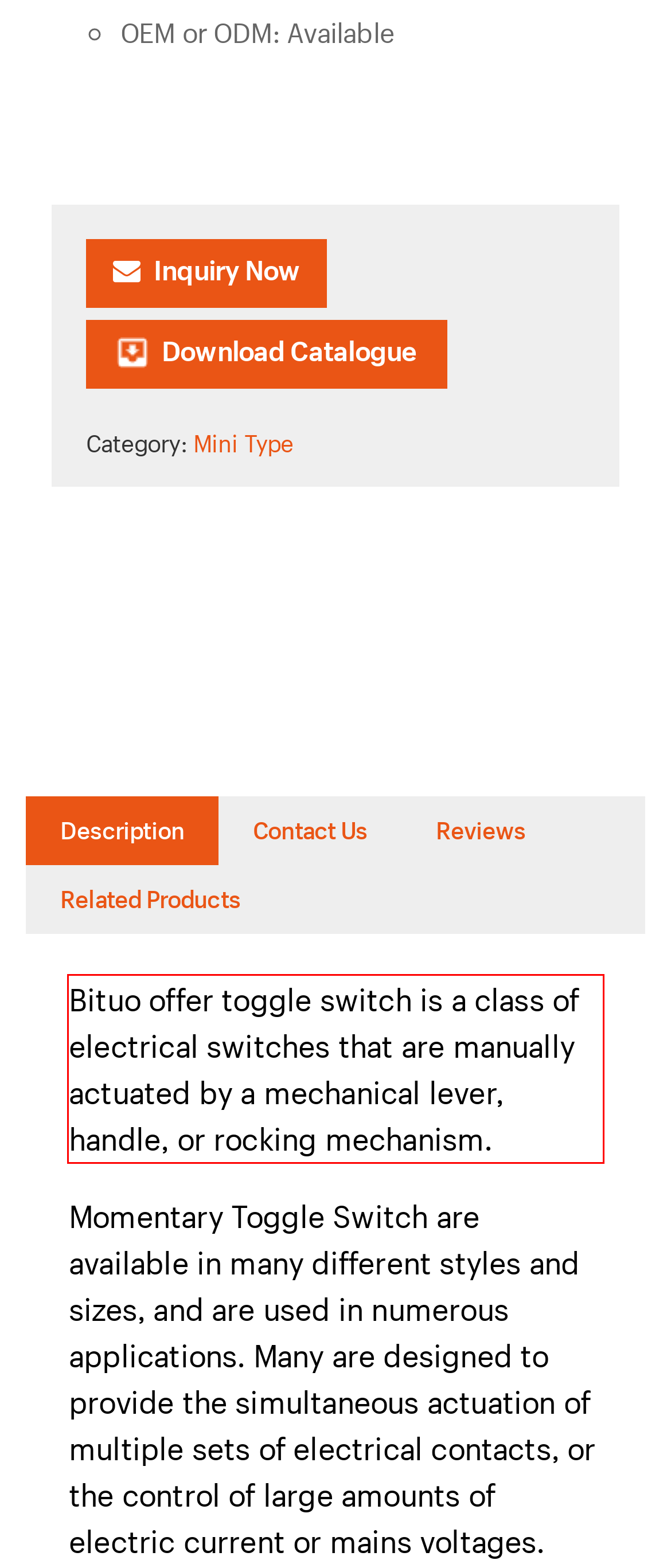In the given screenshot, locate the red bounding box and extract the text content from within it.

Bituo offer toggle switch is a class of electrical switches that are manually actuated by a mechanical lever, handle, or rocking mechanism.